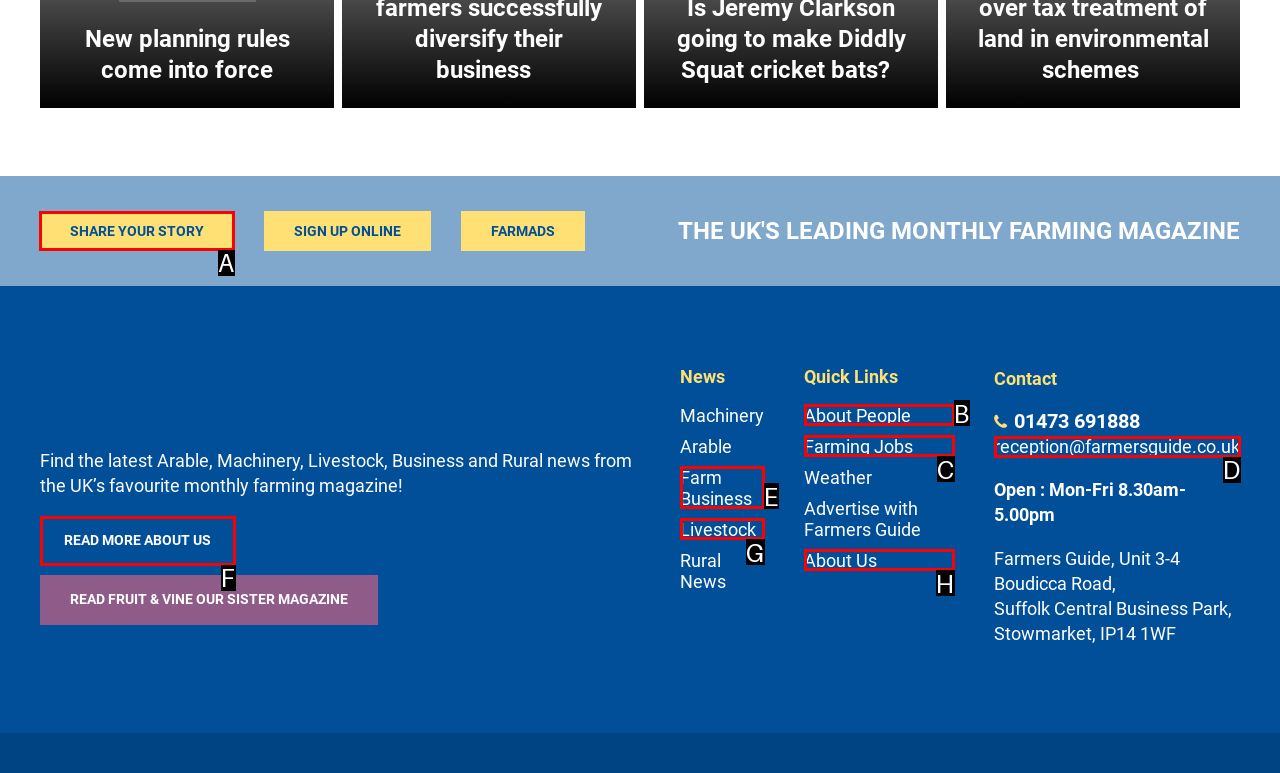Identify the correct letter of the UI element to click for this task: Share your story
Respond with the letter from the listed options.

A